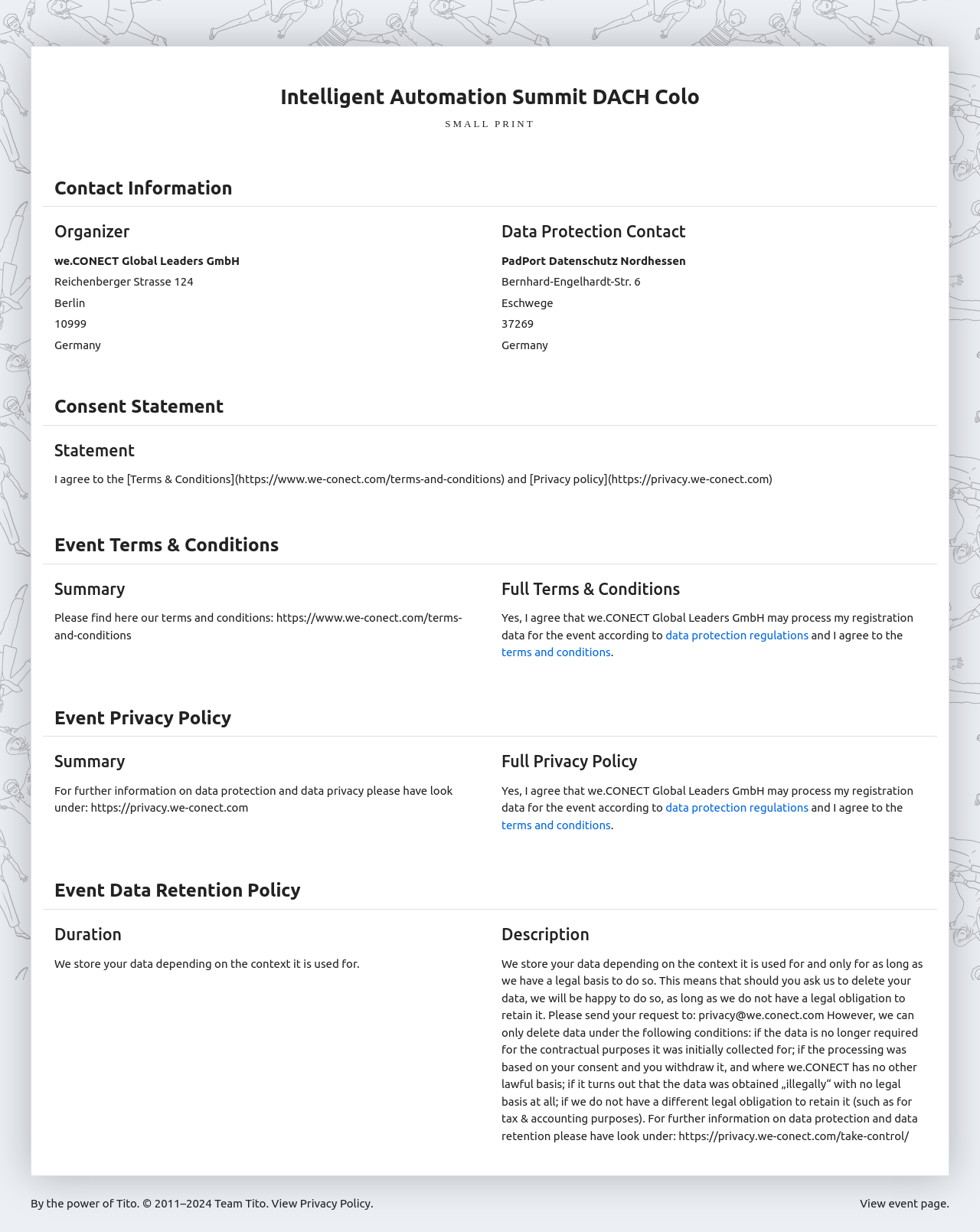Using the information from the screenshot, answer the following question thoroughly:
What is the organizer of the Intelligent Automation Summit DACH?

I found the answer by looking at the 'Organizer' heading and the corresponding StaticText element, which contains the text 'we.CONECT Global Leaders GmbH'.